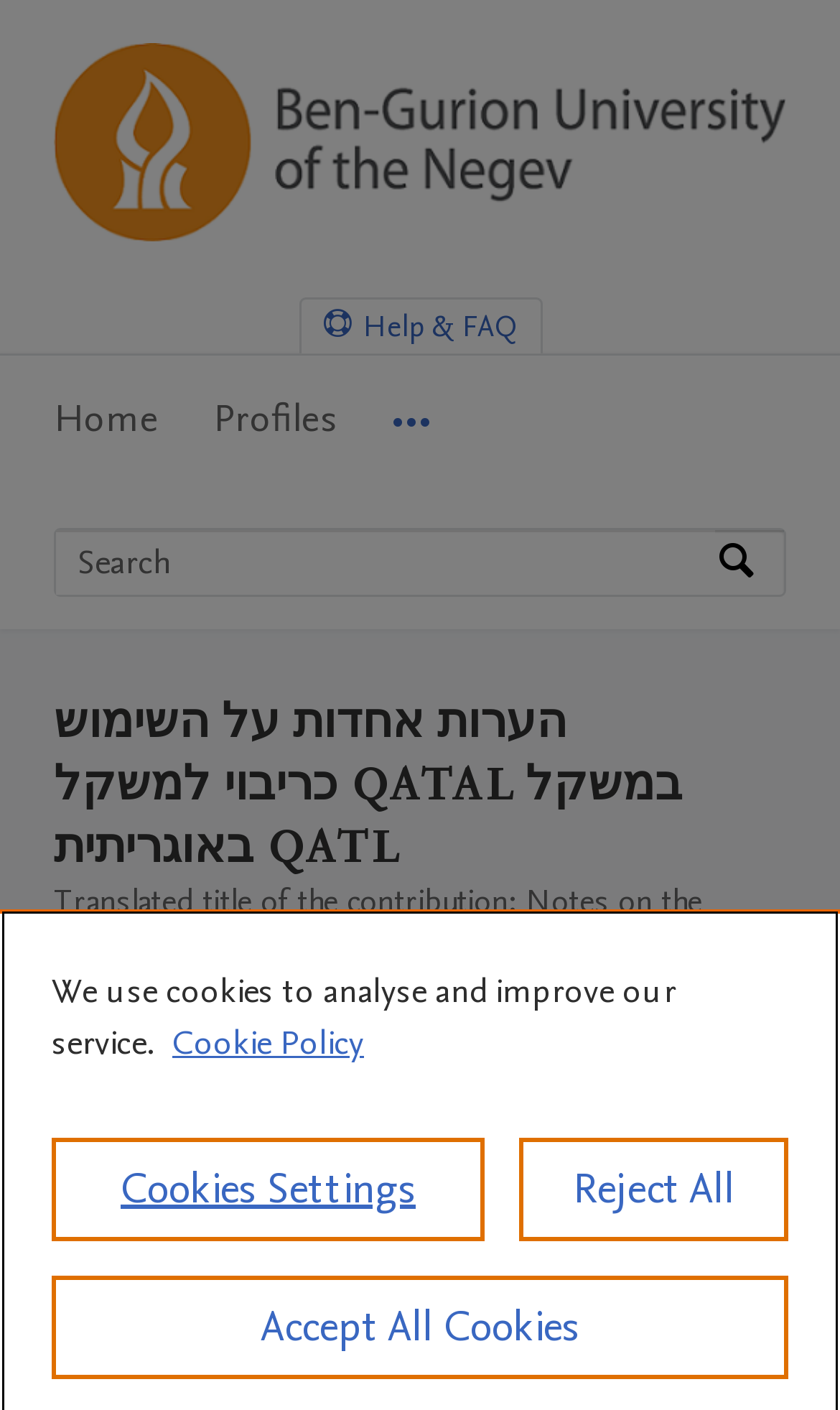Determine the bounding box coordinates of the clickable region to carry out the instruction: "Check out the features section".

None